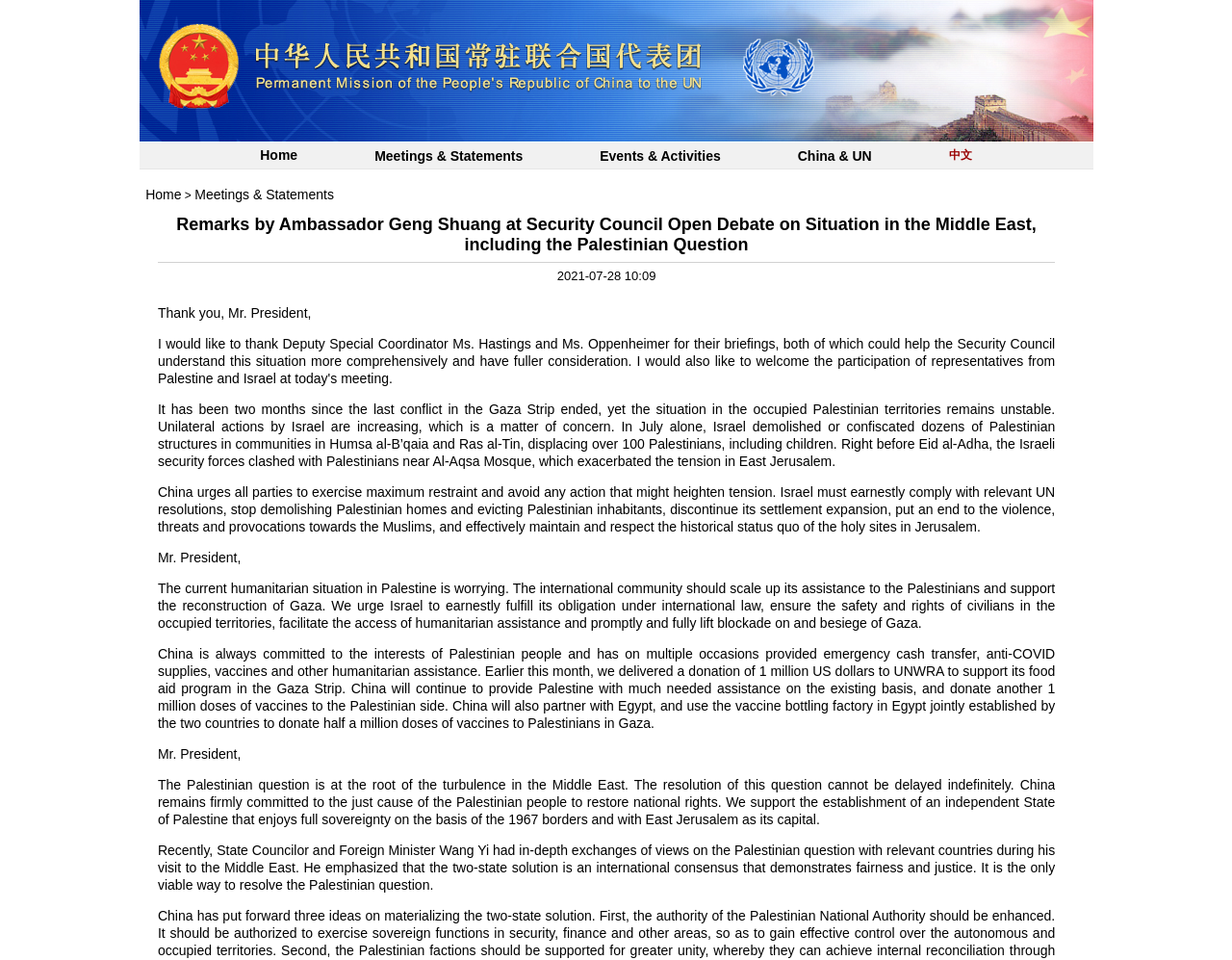Answer the question with a brief word or phrase:
What is the language option at the end of the menu?

中文